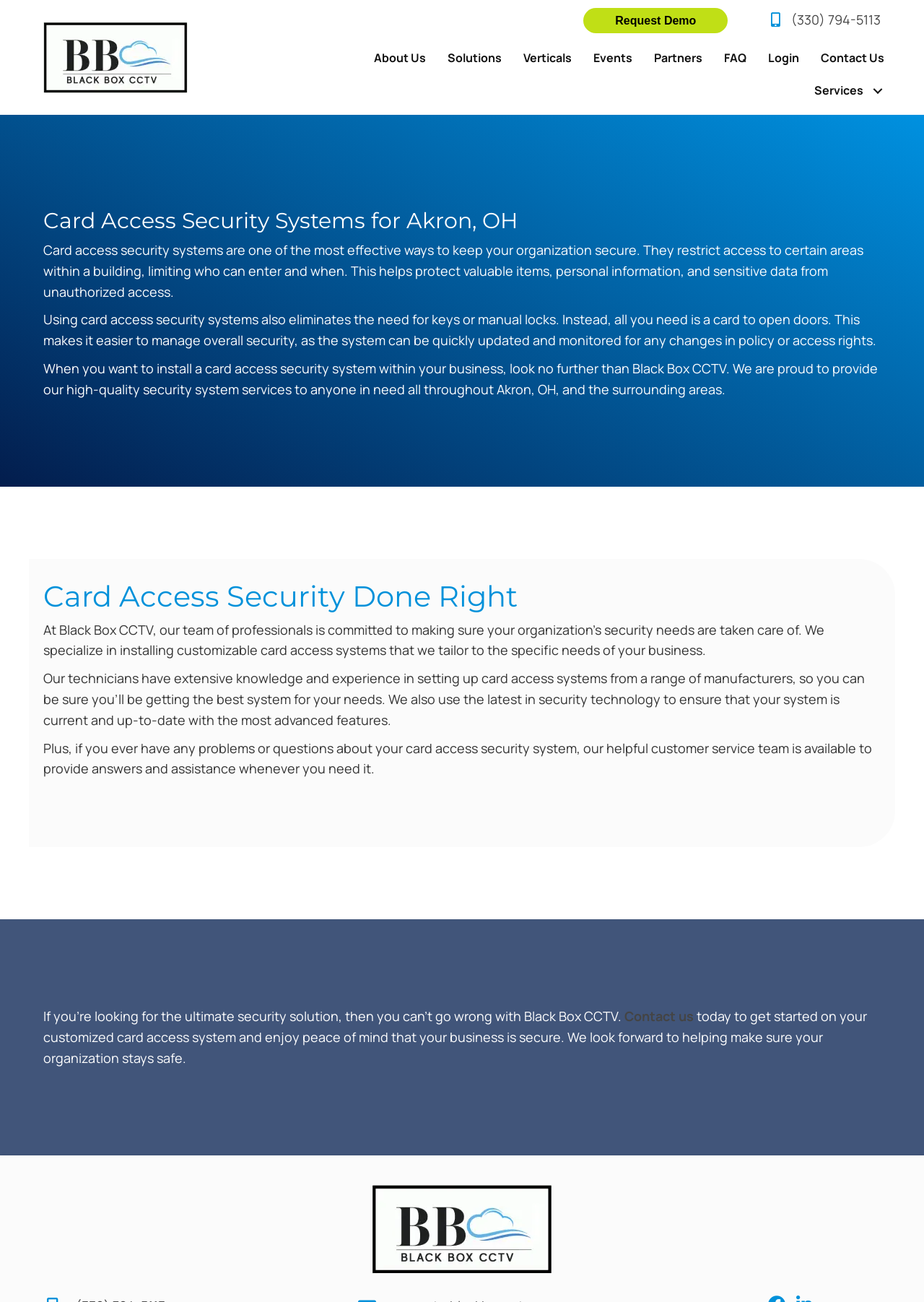With reference to the image, please provide a detailed answer to the following question: What is the company name on the webpage?

The company name 'Black Box CCTV' can be found on the webpage through the image and link elements with the text 'Black Box CCTV Final 200px' and 'Black Box CCTV Final 250px', which suggests that the company name is Black Box CCTV.